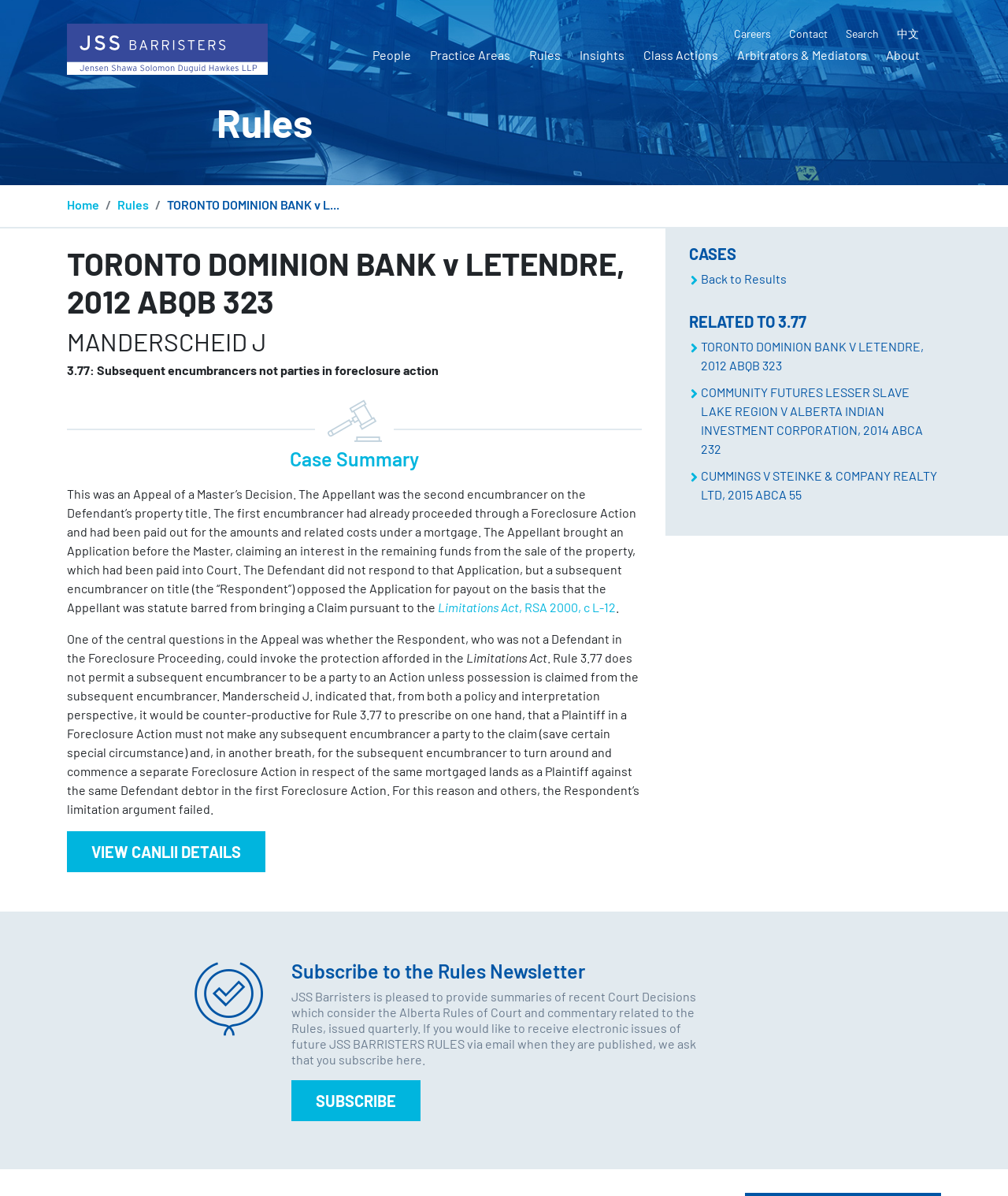Find the bounding box coordinates of the area that needs to be clicked in order to achieve the following instruction: "Subscribe to the Rules Newsletter". The coordinates should be specified as four float numbers between 0 and 1, i.e., [left, top, right, bottom].

[0.289, 0.801, 0.711, 0.821]